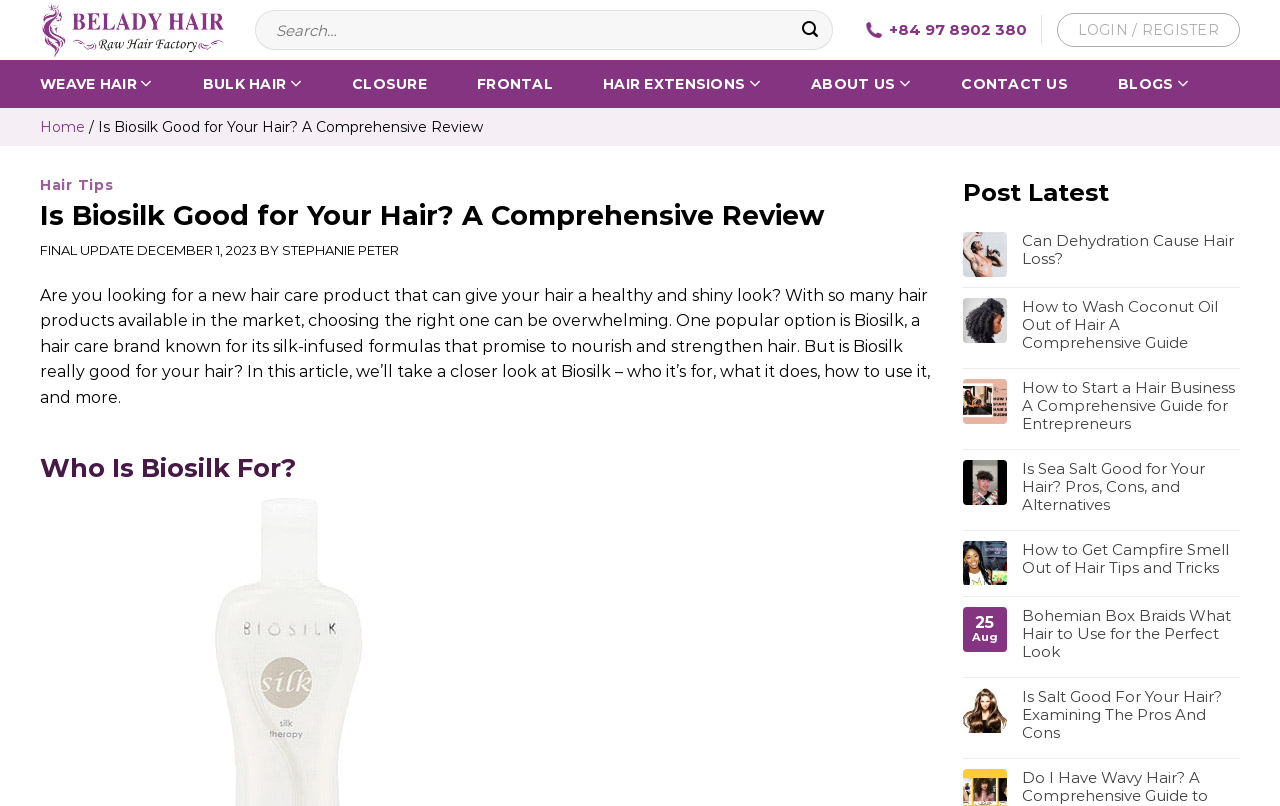How many navigation links are there in the menu?
Using the image, respond with a single word or phrase.

7